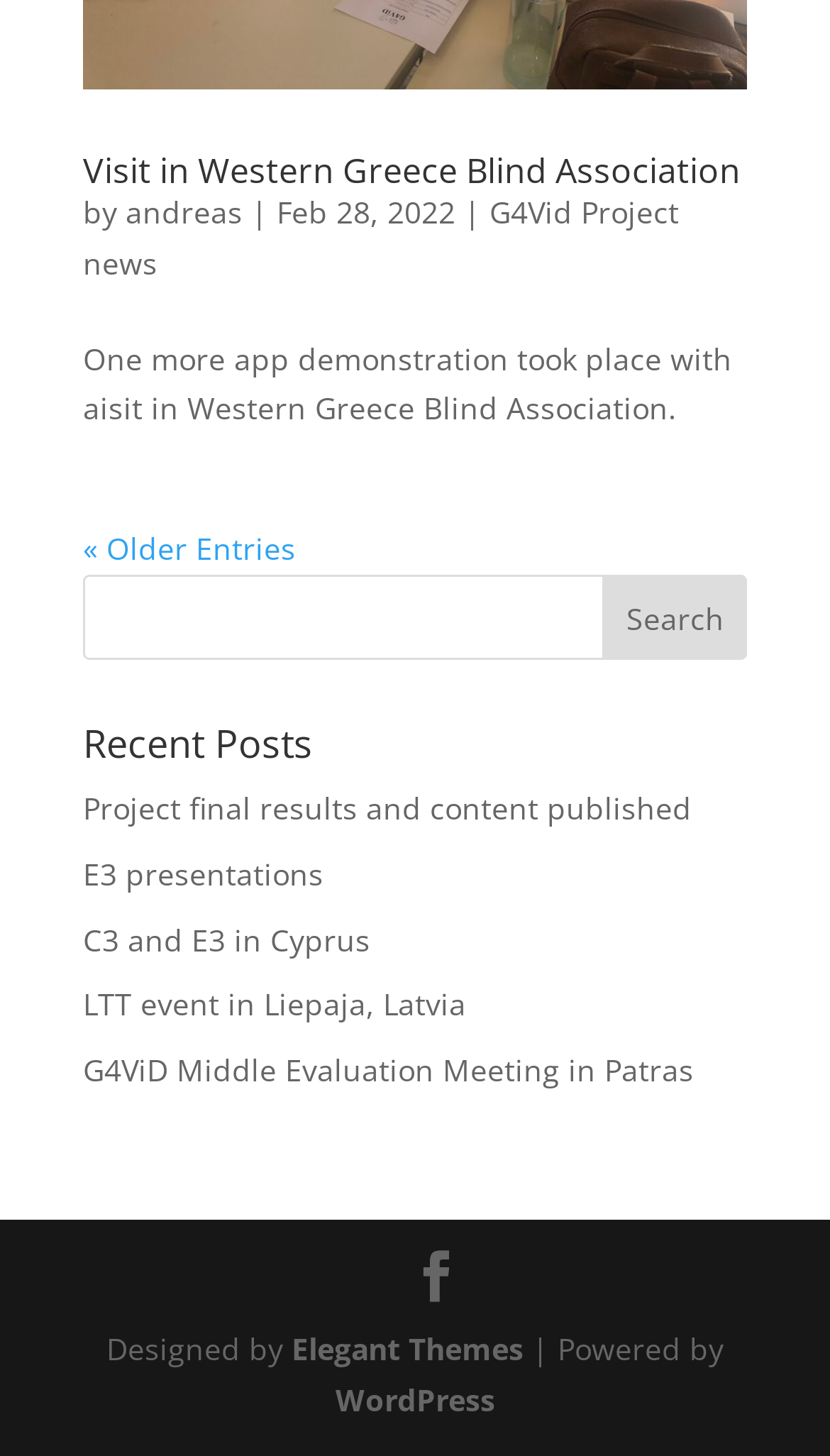Please identify the bounding box coordinates of the region to click in order to complete the task: "Visit the Facebook page". The coordinates must be four float numbers between 0 and 1, specified as [left, top, right, bottom].

None